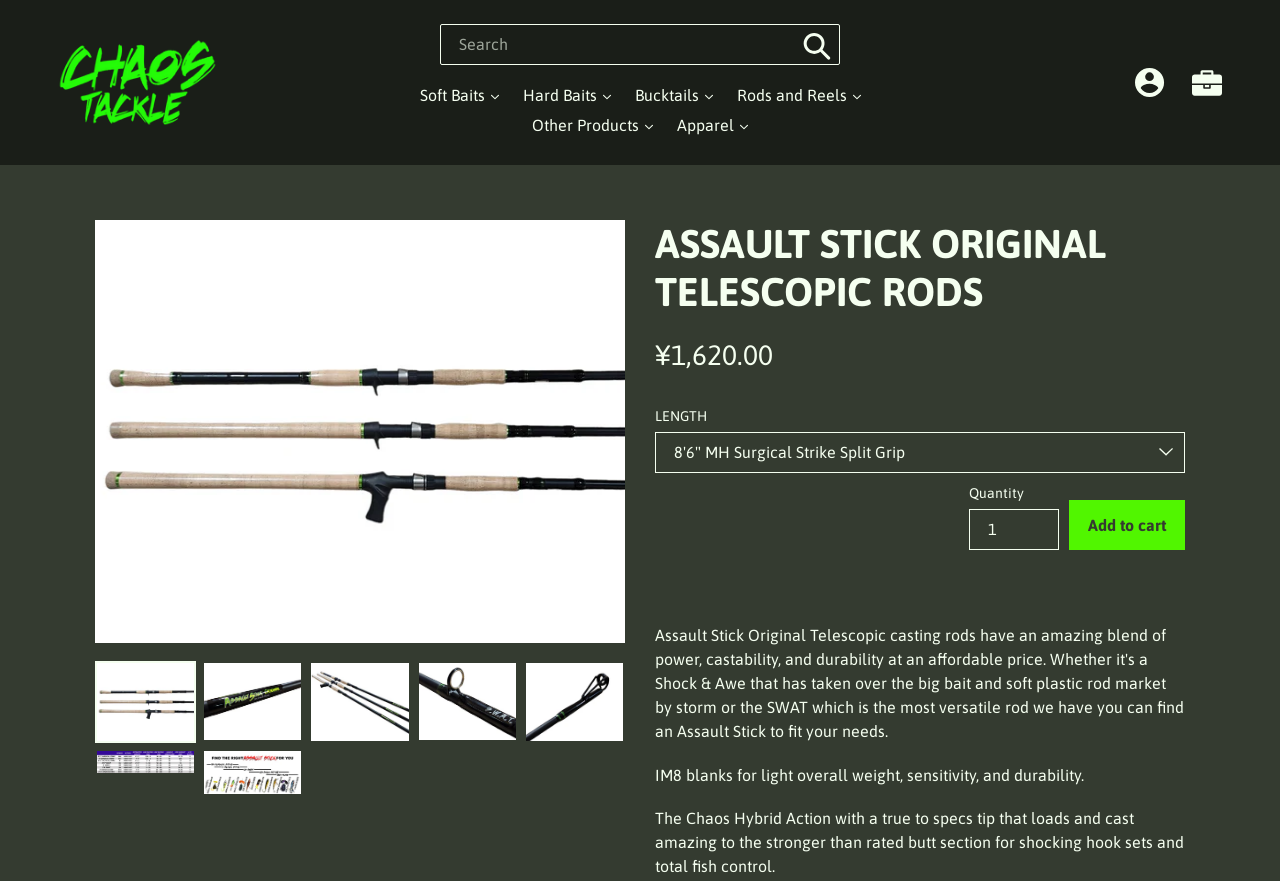Create a detailed summary of the webpage's content and design.

This webpage is about Assault Stick Original Telescopic casting rods, a product offered by Chaos Tackle. At the top left, there is a logo of Chaos Tackle, which is an image linked to the Chaos Tackle website. Next to the logo, there is a search bar with a submit button. Below the search bar, there are several links to different categories, including Soft Baits, Hard Baits, Bucktails, Rods and Reels, Other Products, and Apparel.

On the right side of the top section, there are links to log in and view the cart. Below this section, there is a large image of the Assault Stick Original Telescopic rod, which takes up most of the width of the page.

Below the image, there are several links to the product, each with a corresponding image. These links are arranged in two rows, with four links in each row. The links are evenly spaced and take up most of the width of the page.

Below the links, there is a heading that reads "ASSAULT STICK ORIGINAL TELESCOPIC RODS". Below the heading, there is a section with product information, including the regular price of ¥1,620.00. There is also a dropdown menu to select the length of the rod and a field to enter the quantity. A button to add the product to the cart is located next to the quantity field.

At the bottom of the page, there are two paragraphs of text that describe the features and benefits of the Assault Stick Original Telescopic rod. The text describes the rod's light weight, sensitivity, and durability, as well as its ability to cast well and provide strong hook sets.